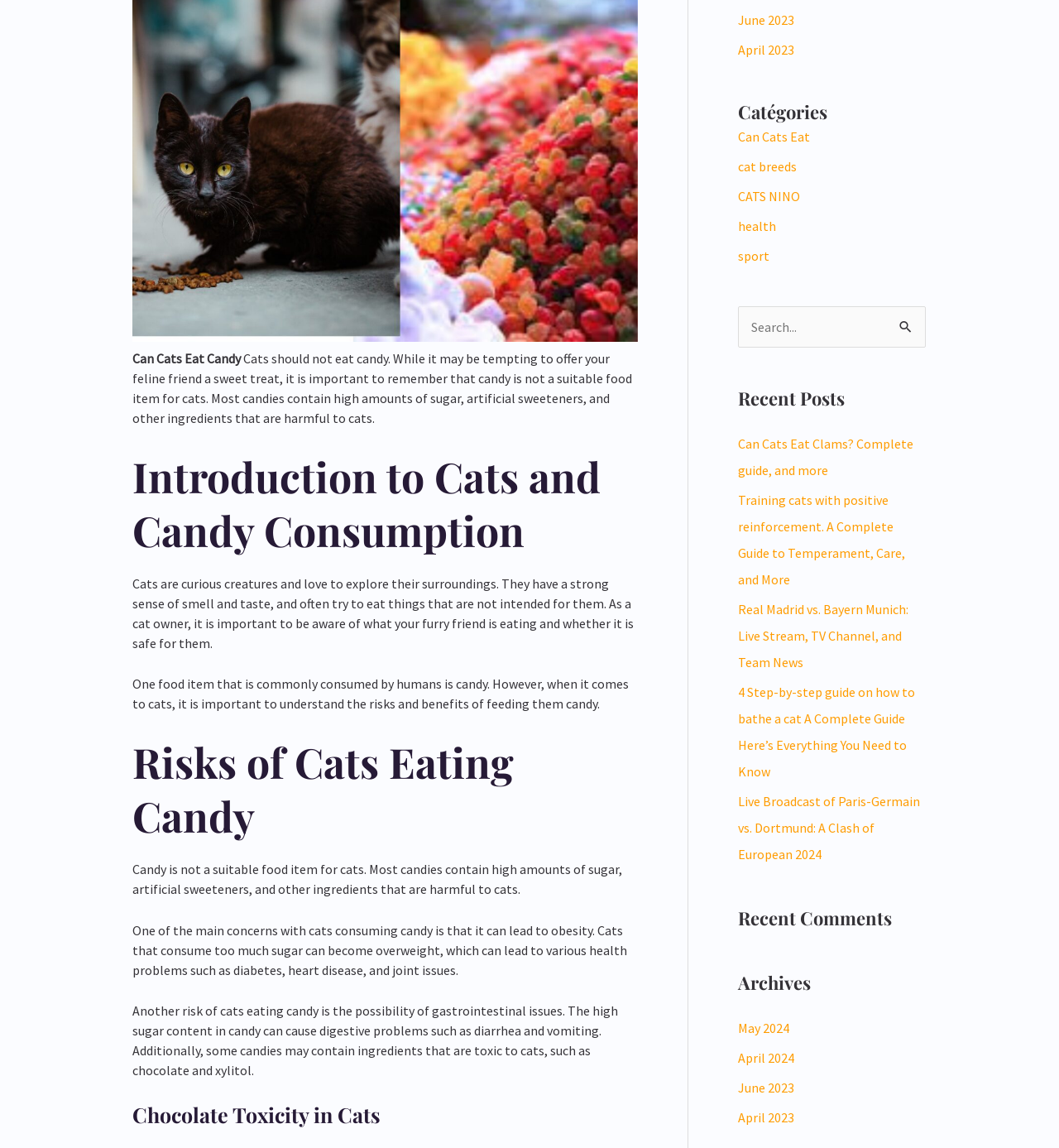Please mark the clickable region by giving the bounding box coordinates needed to complete this instruction: "Read the recent post 'Can Cats Eat Clams? Complete guide, and more'".

[0.697, 0.379, 0.862, 0.417]